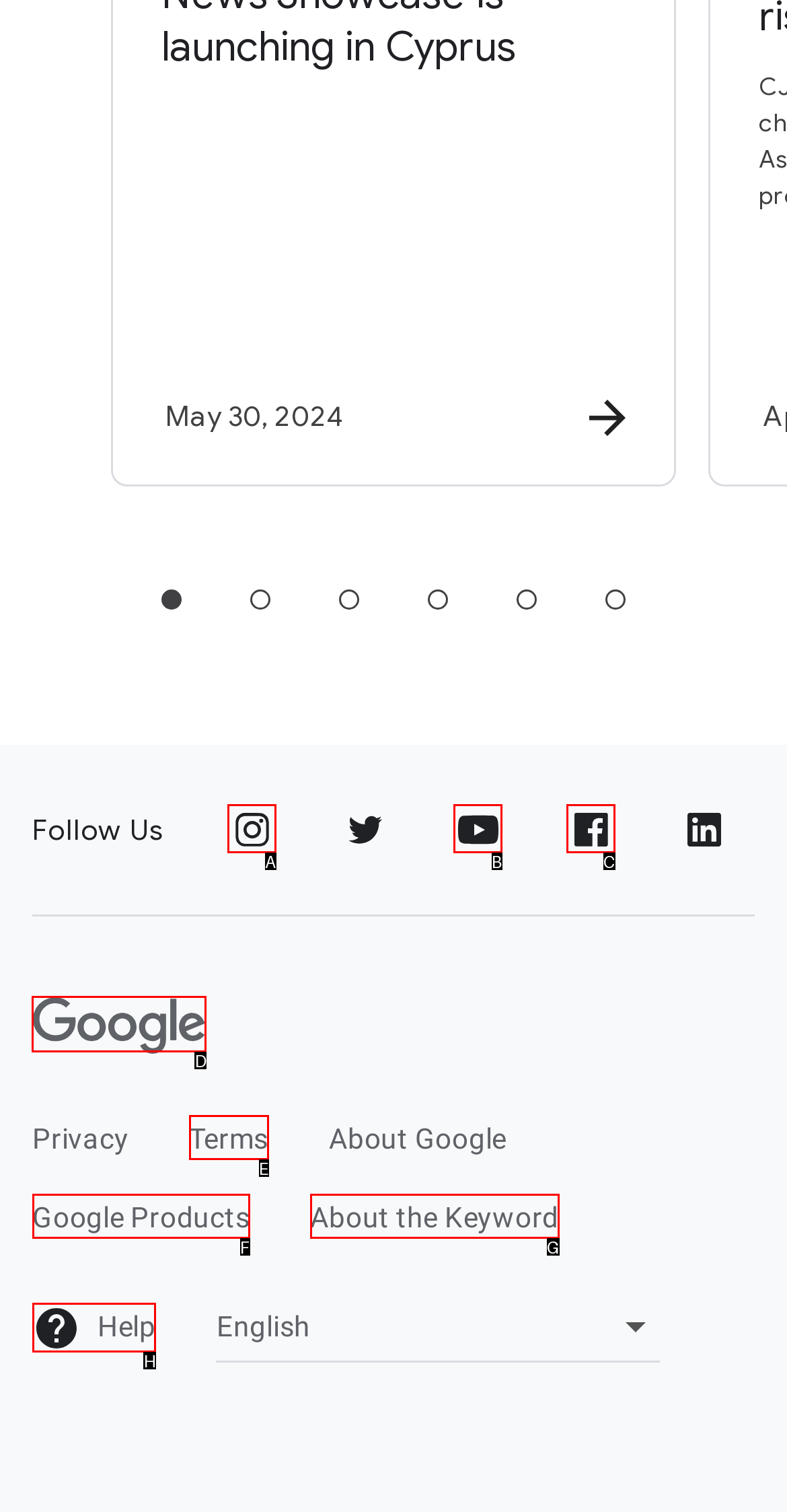Pick the HTML element that should be clicked to execute the task: Visit Google
Respond with the letter corresponding to the correct choice.

D